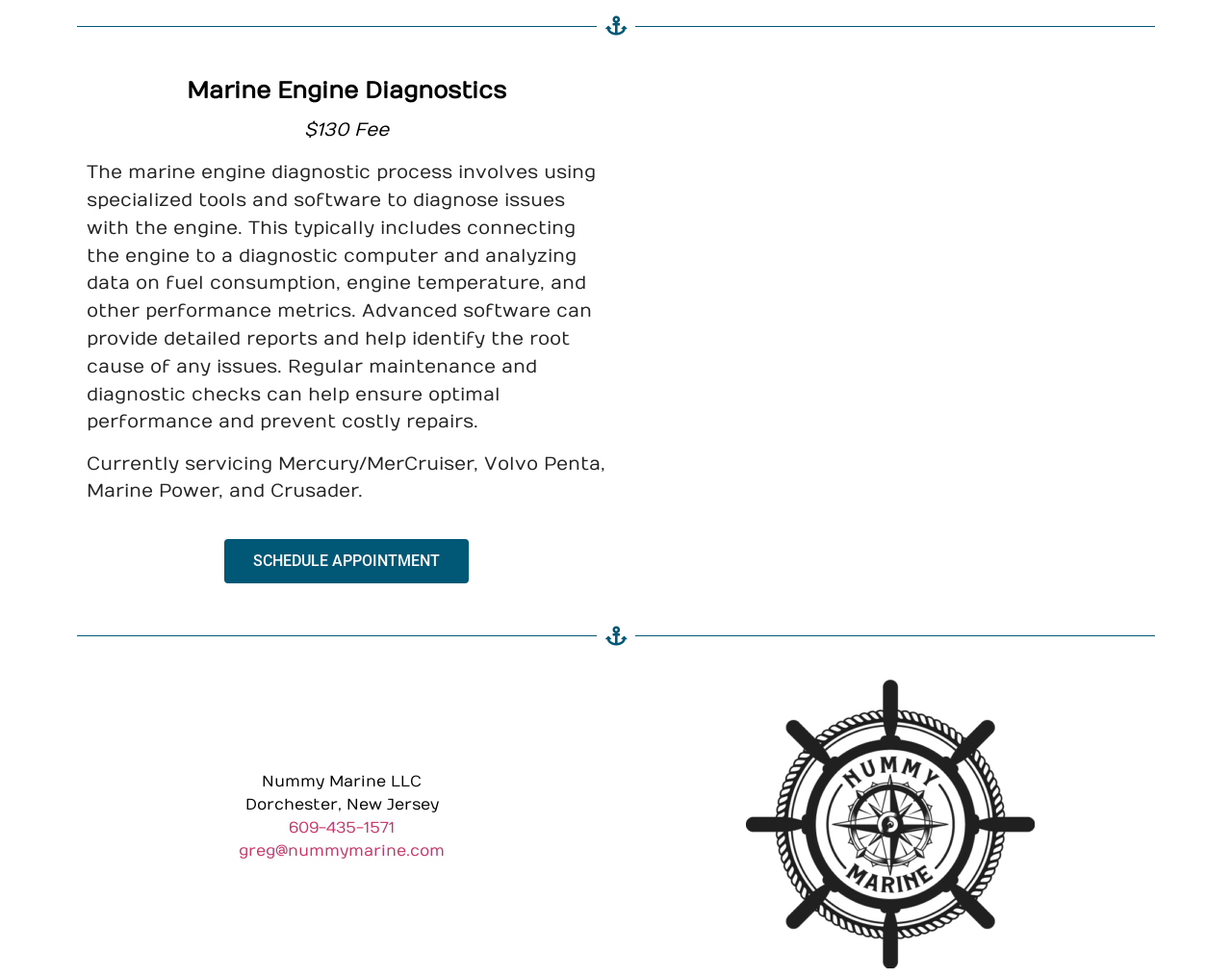Please predict the bounding box coordinates (top-left x, top-left y, bottom-right x, bottom-right y) for the UI element in the screenshot that fits the description: September 2015

None